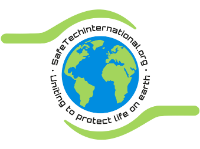Based on the image, give a detailed response to the question: What is written at the top of the globe?

The caption explicitly states that the text 'SafeTechInternational.org' is included at the top of the globe, which is part of the logo design.